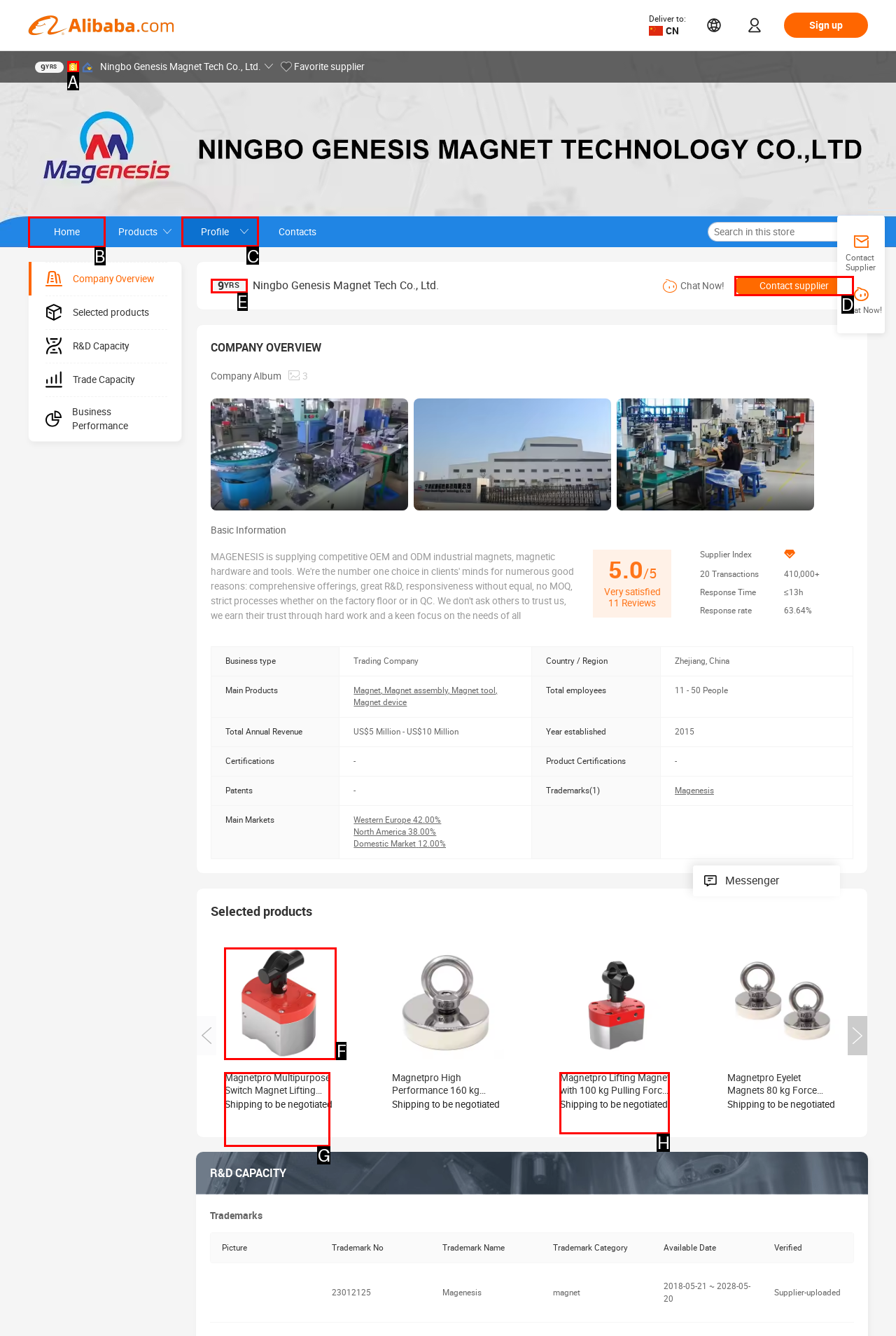Which UI element's letter should be clicked to achieve the task: Click the LED HIGH BAY LIGHT link
Provide the letter of the correct choice directly.

None